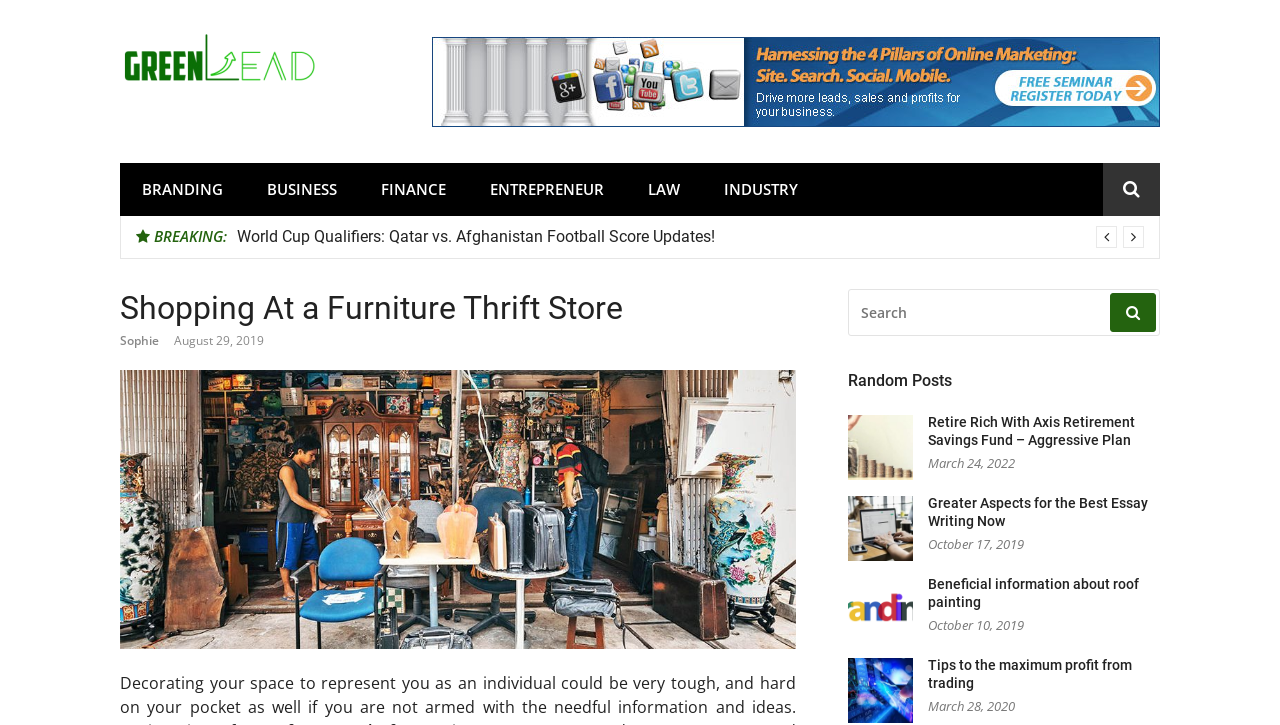Please find the bounding box coordinates of the element's region to be clicked to carry out this instruction: "Read the 'Beyond the Basics: Innovative Approaches to Take Profit Trading' article".

[0.185, 0.311, 0.541, 0.342]